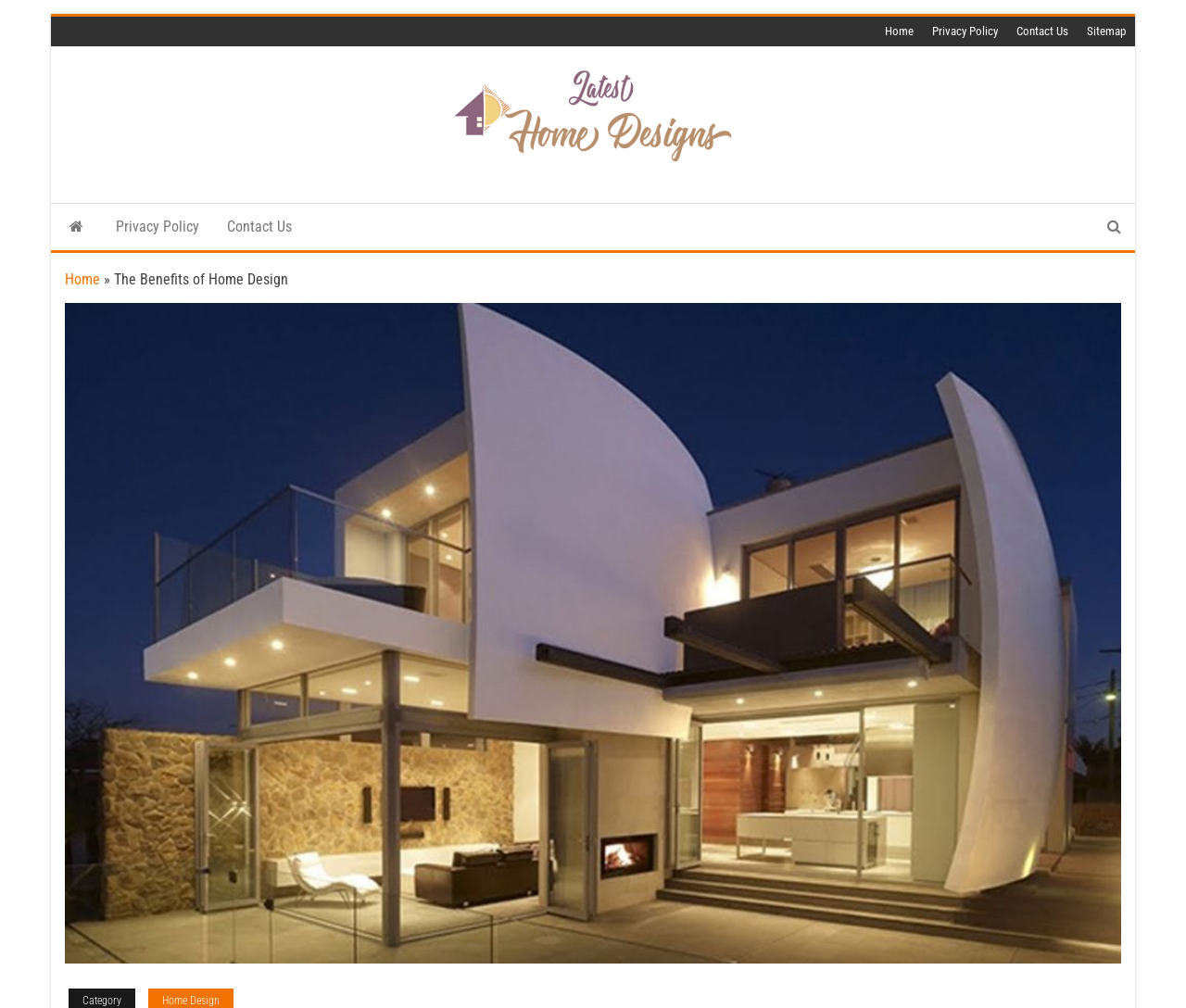How many social media links are present in the webpage?
From the screenshot, supply a one-word or short-phrase answer.

2